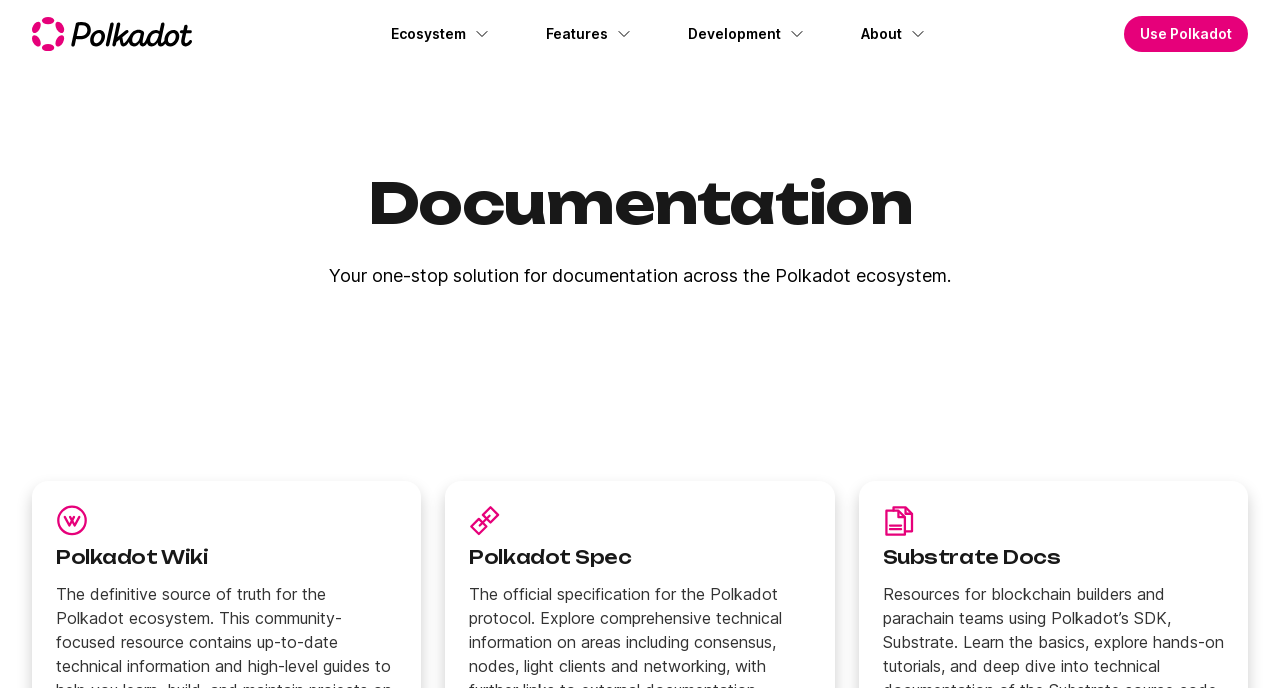What is the call-to-action button on the right side?
Based on the image, answer the question in a detailed manner.

On the right side of the webpage, I can see a call-to-action button with the text 'Use Polkadot', which suggests that users can start using Polkadot by clicking on this button.